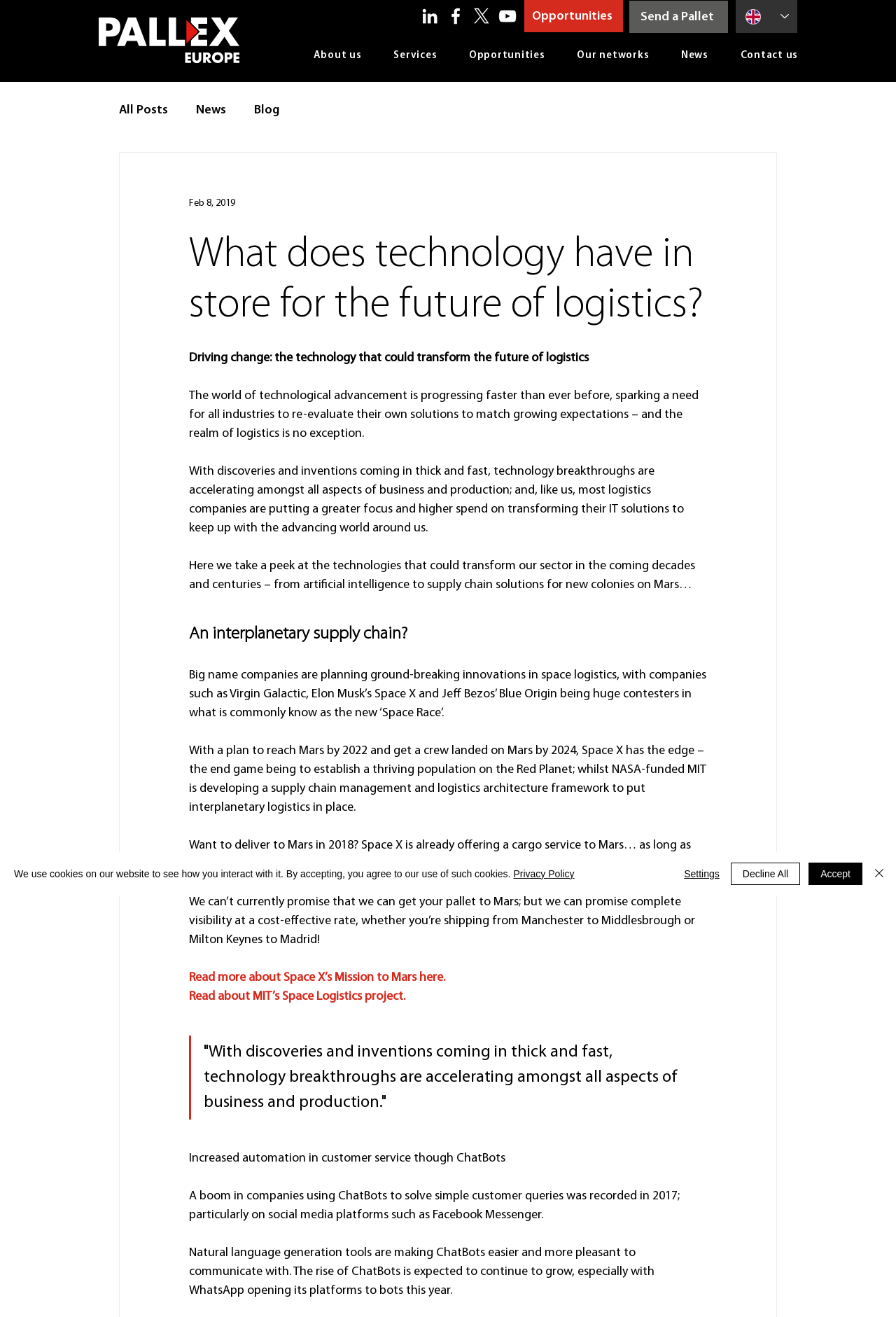What is the purpose of the 'Language Selector'?
Please interpret the details in the image and answer the question thoroughly.

The 'Language Selector' is a combobox that allows users to select their preferred language, indicating that the website is available in multiple languages.